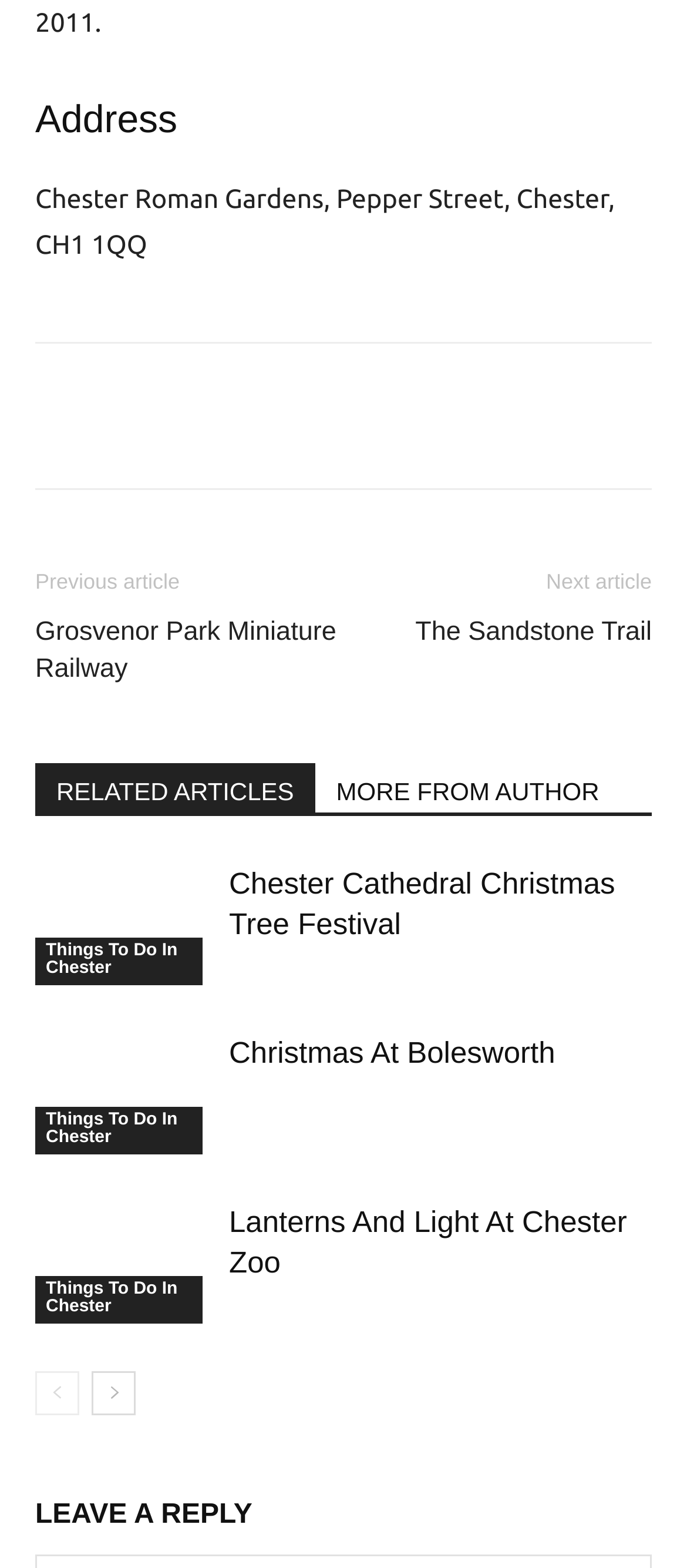What is the title of the first related article?
Make sure to answer the question with a detailed and comprehensive explanation.

The first related article is a link element with the title 'Chester Cathedral Christmas Tree Festival', which can be found below the heading 'RELATED ARTICLES MORE FROM AUTHOR'.